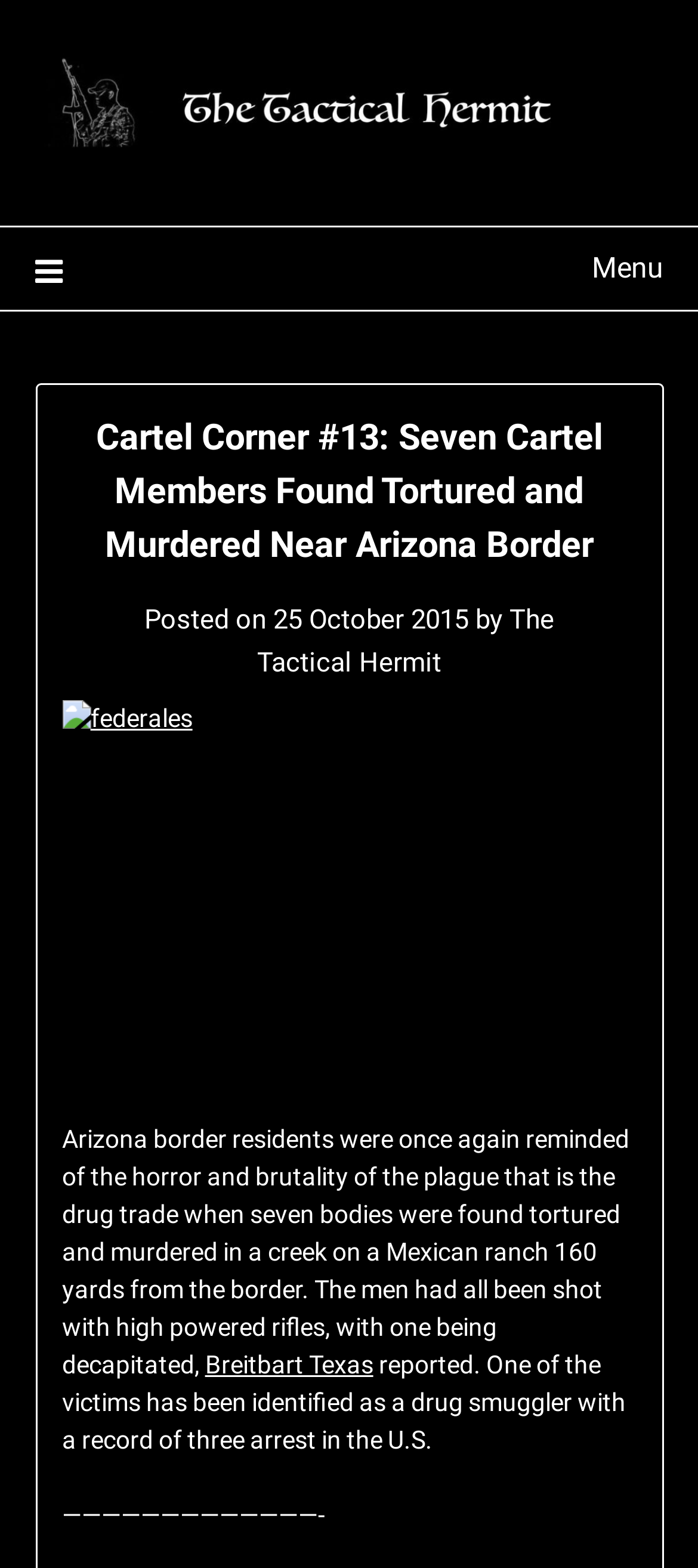Identify the text that serves as the heading for the webpage and generate it.

Cartel Corner #13: Seven Cartel Members Found Tortured and Murdered Near Arizona Border